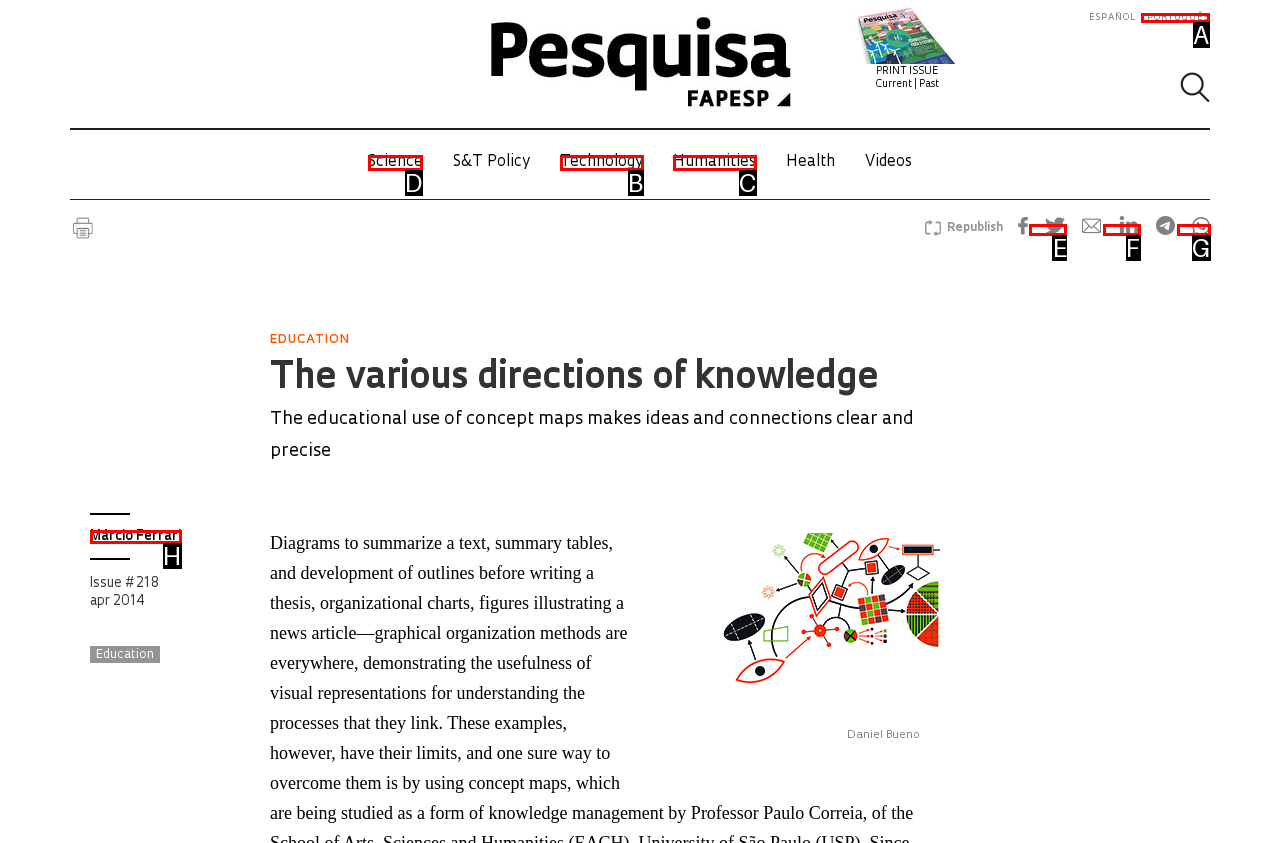Choose the letter of the option you need to click to Read about Science. Answer with the letter only.

D